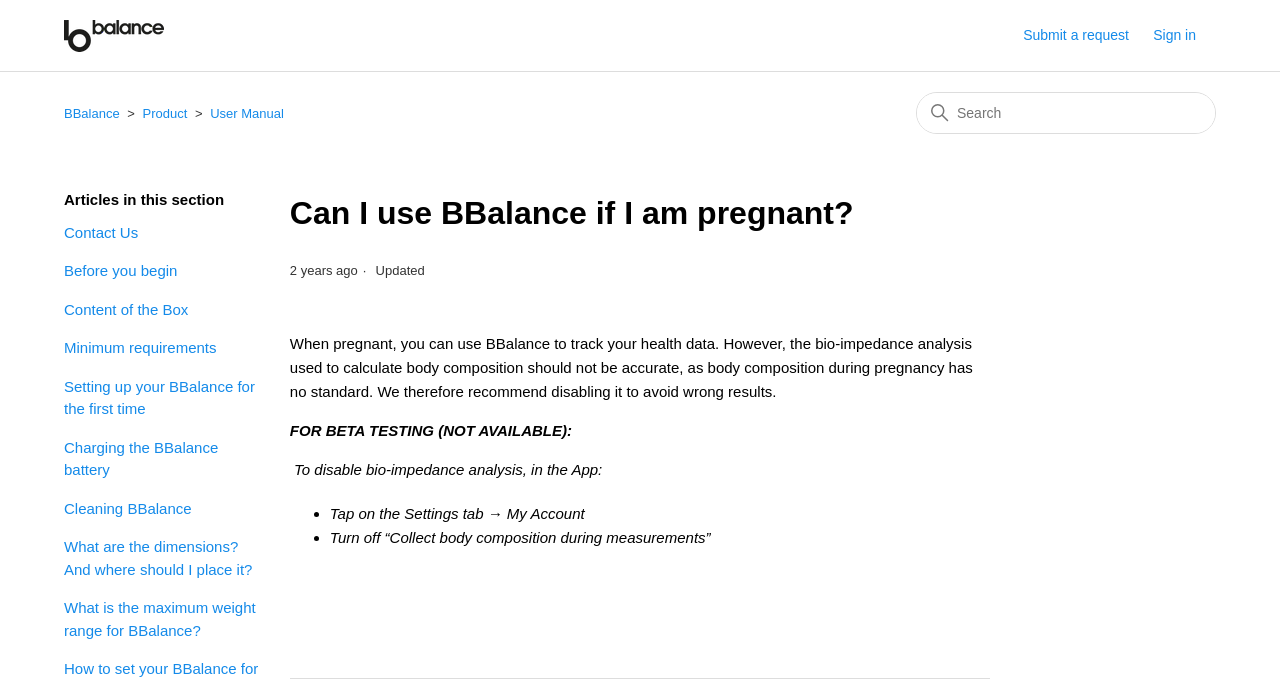Locate and extract the text of the main heading on the webpage.

Can I use BBalance if I am pregnant?